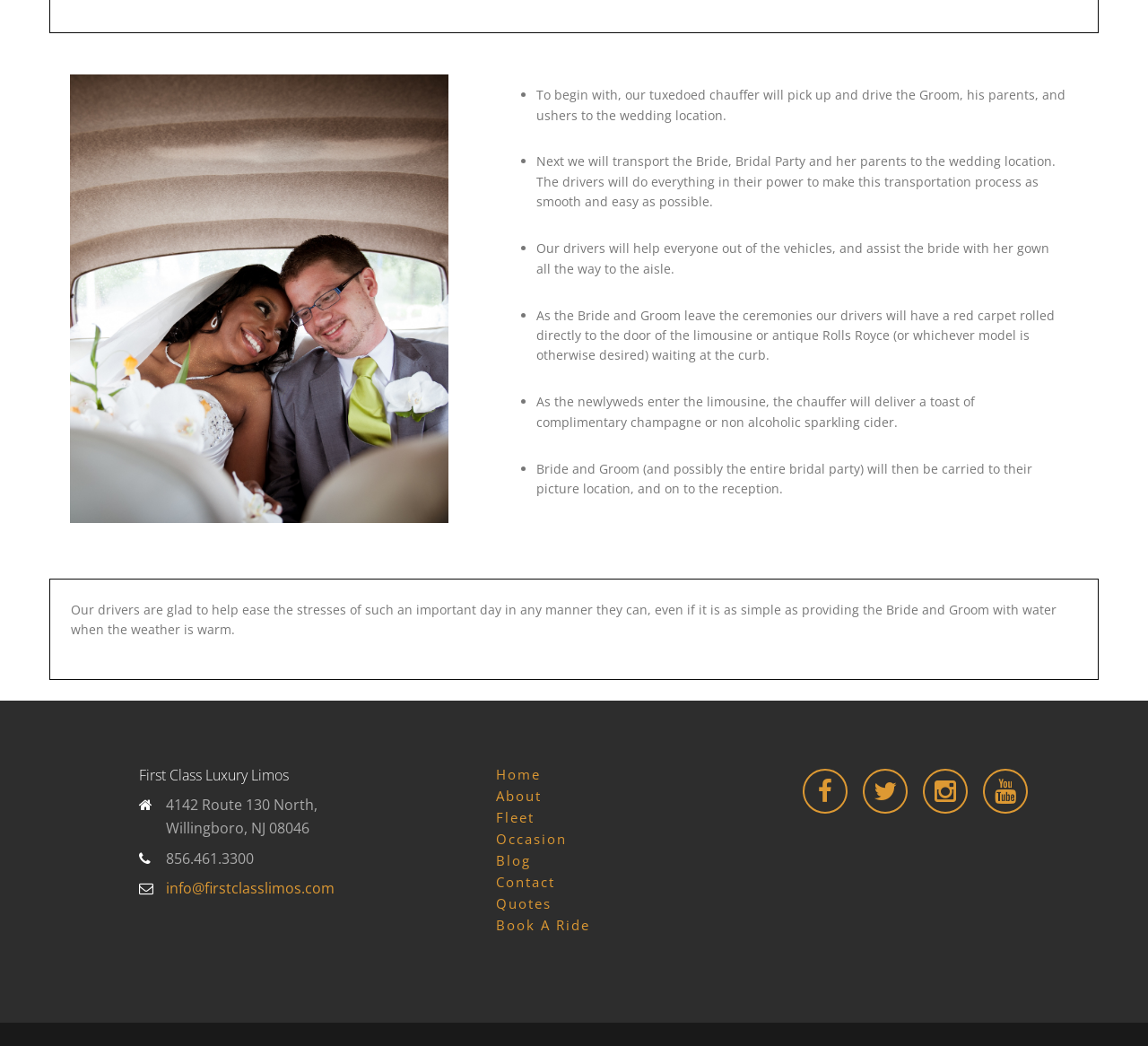Locate the bounding box coordinates of the UI element described by: "Book A Ride". Provide the coordinates as four float numbers between 0 and 1, formatted as [left, top, right, bottom].

[0.432, 0.876, 0.514, 0.893]